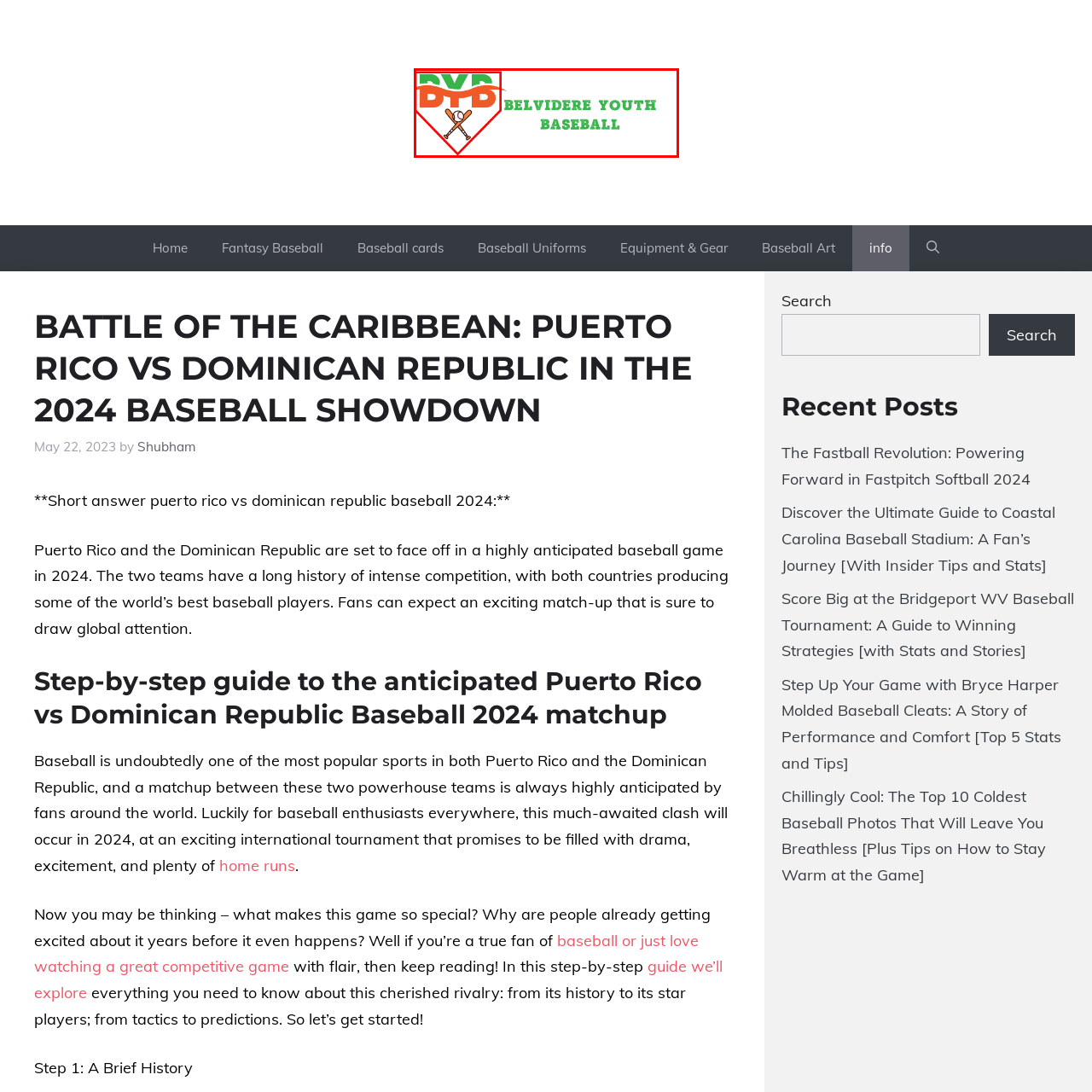Look closely at the image surrounded by the red box, What is symbolized by the crossed baseball bats? Give your answer as a single word or phrase.

Spirit of youth sports